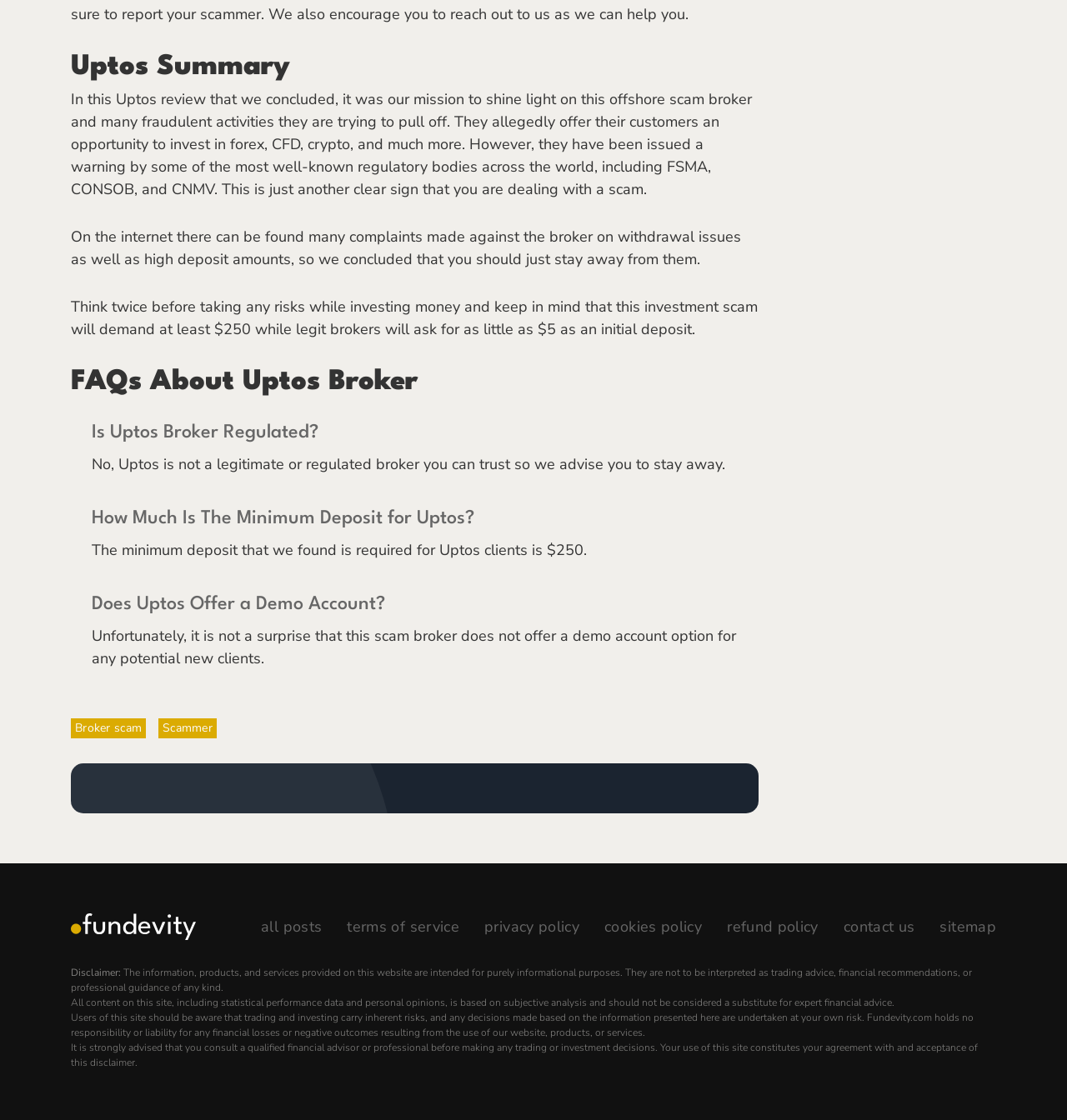Provide the bounding box coordinates in the format (top-left x, top-left y, bottom-right x, bottom-right y). All values are floating point numbers between 0 and 1. Determine the bounding box coordinate of the UI element described as: Privacy Policy

[0.454, 0.819, 0.543, 0.837]